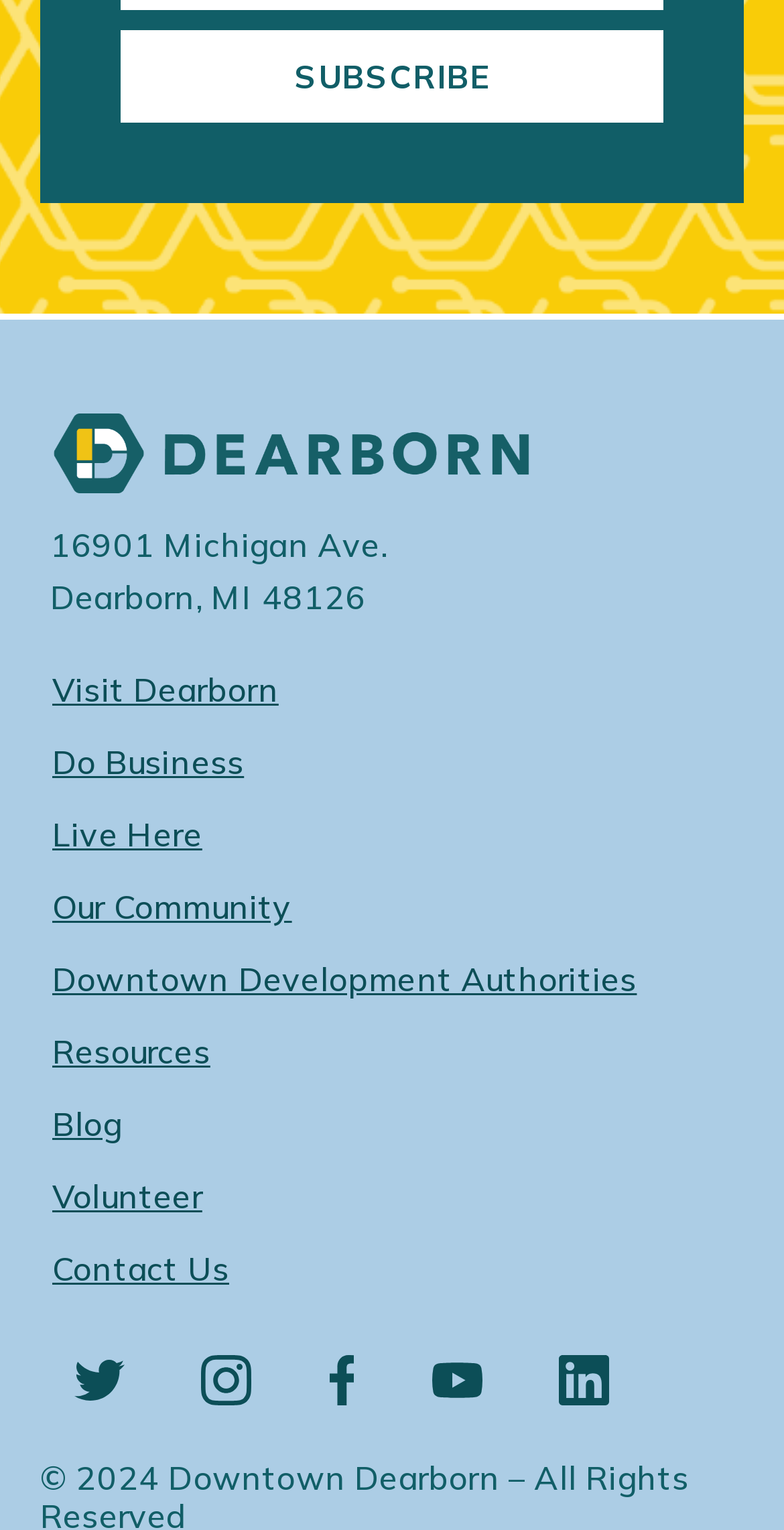Use a single word or phrase to answer the question:
How many social media links are available?

5